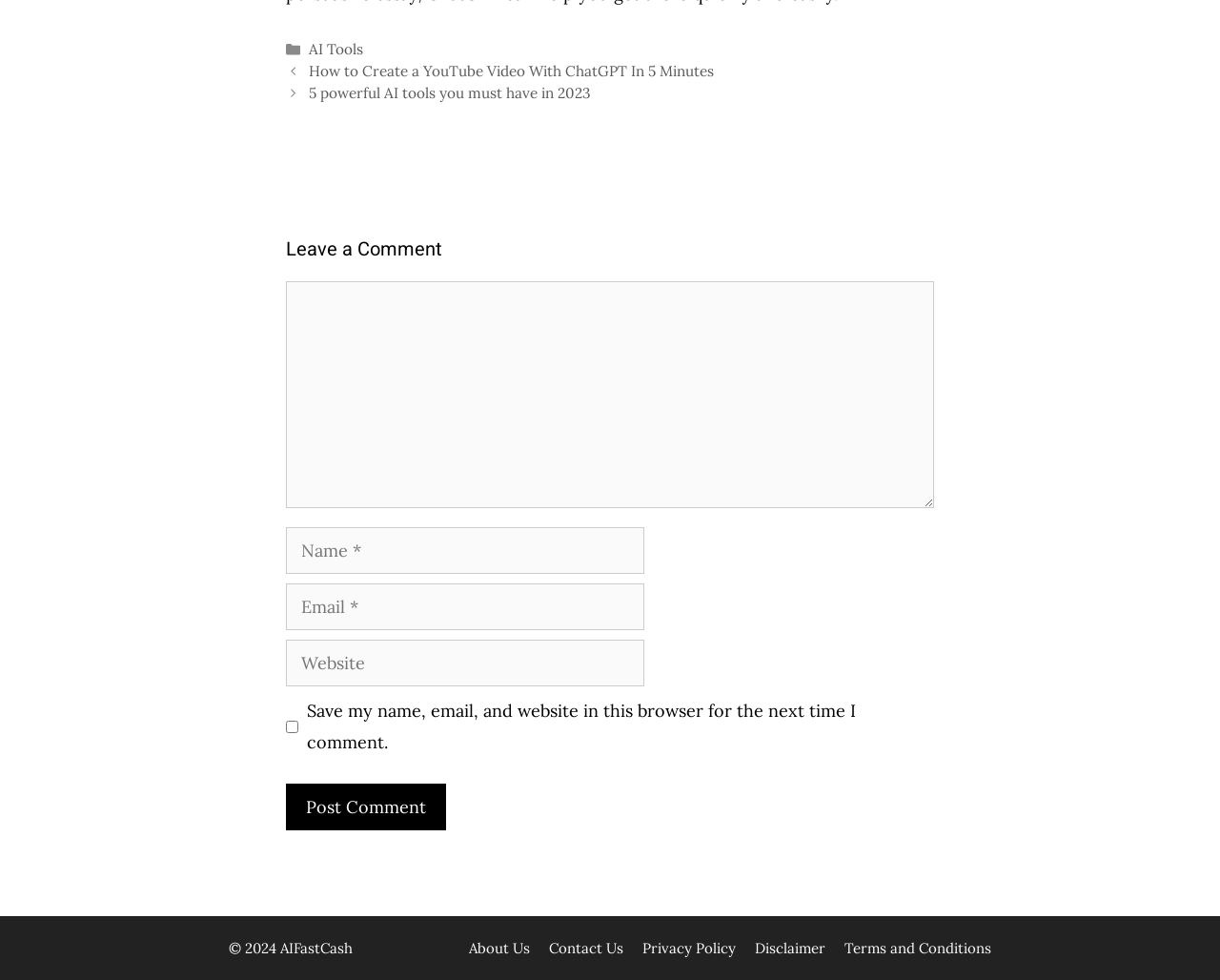Locate the bounding box coordinates for the element described below: "parent_node: Comment name="comment"". The coordinates must be four float values between 0 and 1, formatted as [left, top, right, bottom].

[0.234, 0.287, 0.766, 0.519]